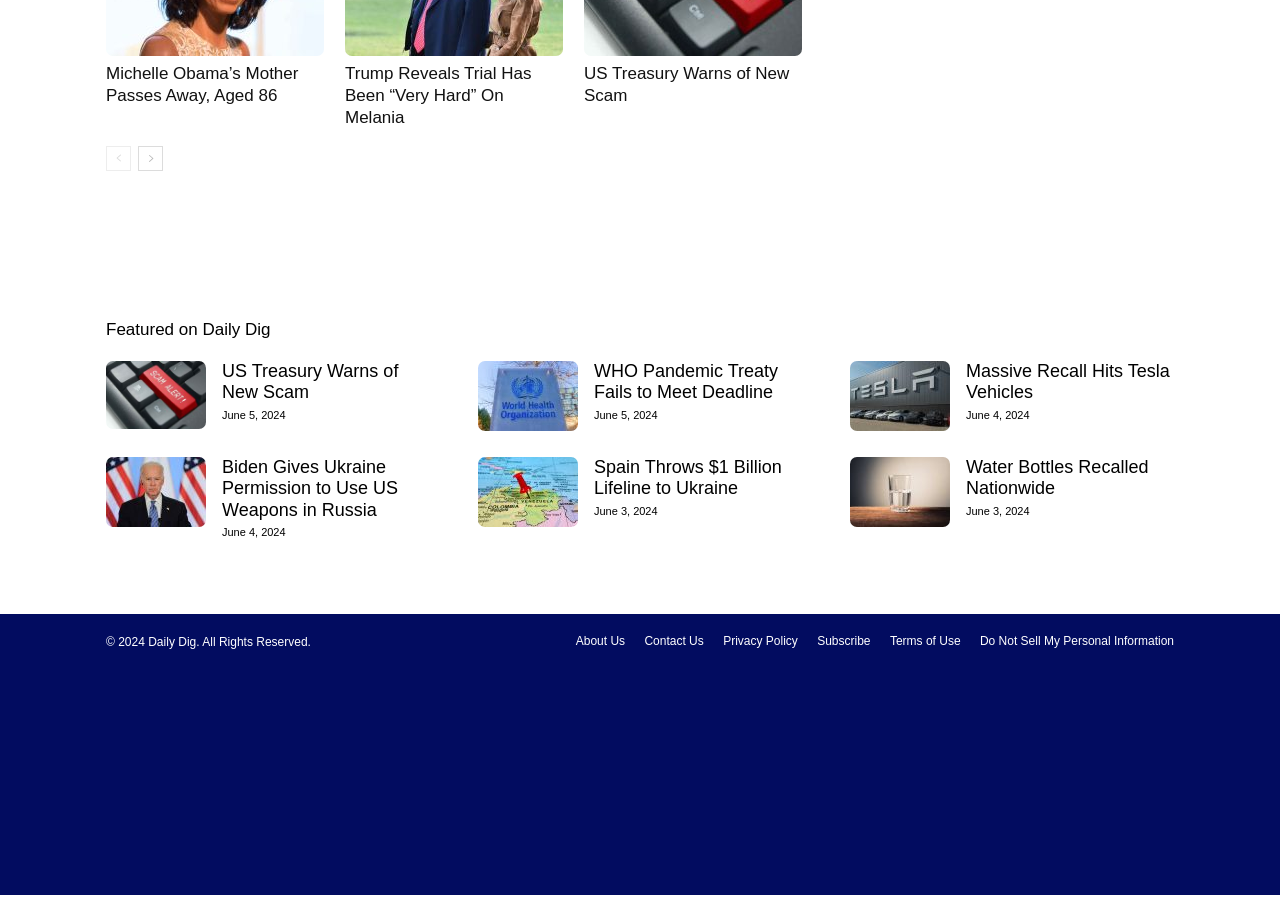Please locate the bounding box coordinates of the element that should be clicked to achieve the given instruction: "view article about US Treasury Warns of New Scam".

[0.456, 0.07, 0.617, 0.115]